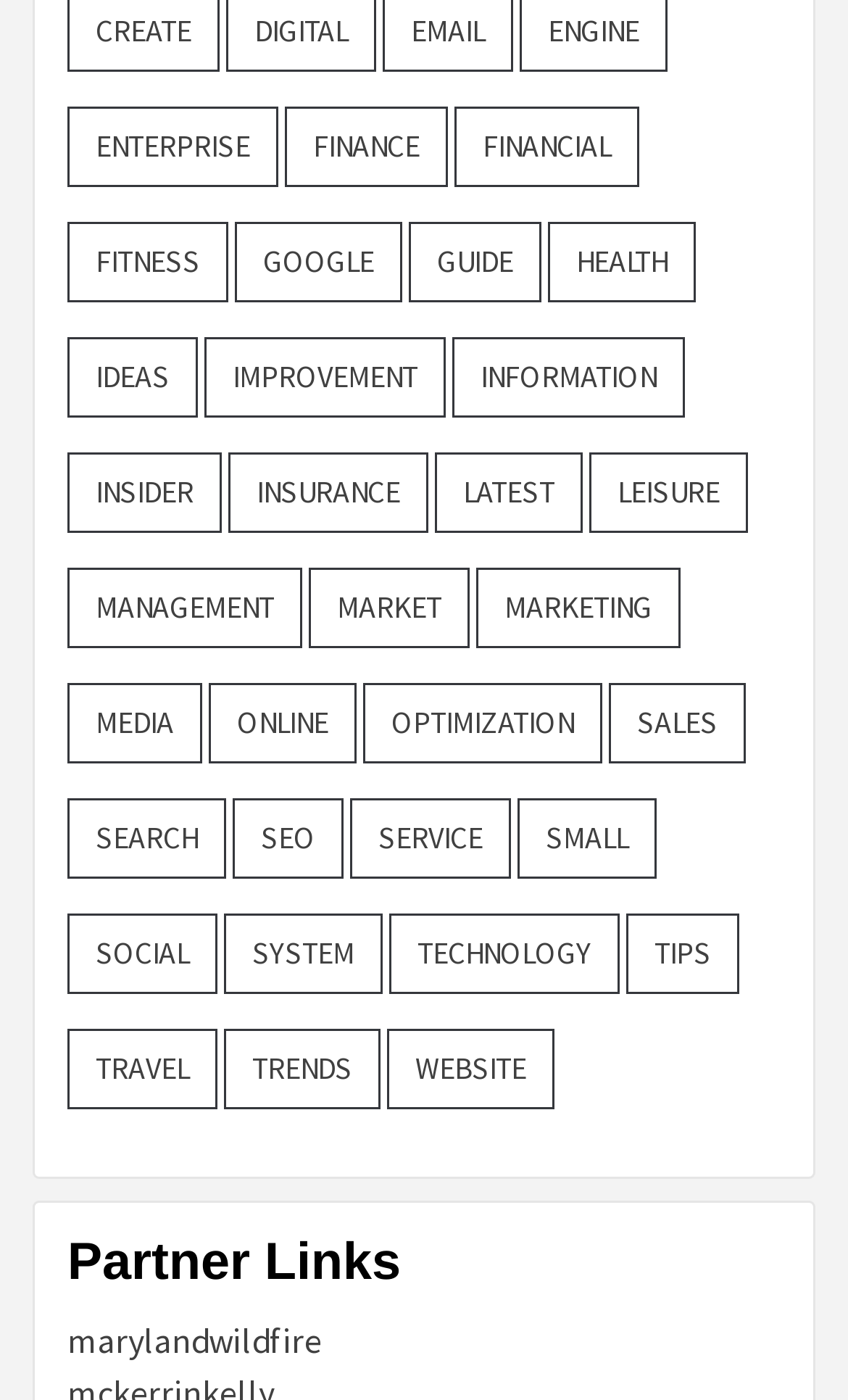Determine the bounding box coordinates for the region that must be clicked to execute the following instruction: "check partner links".

[0.079, 0.882, 0.921, 0.923]